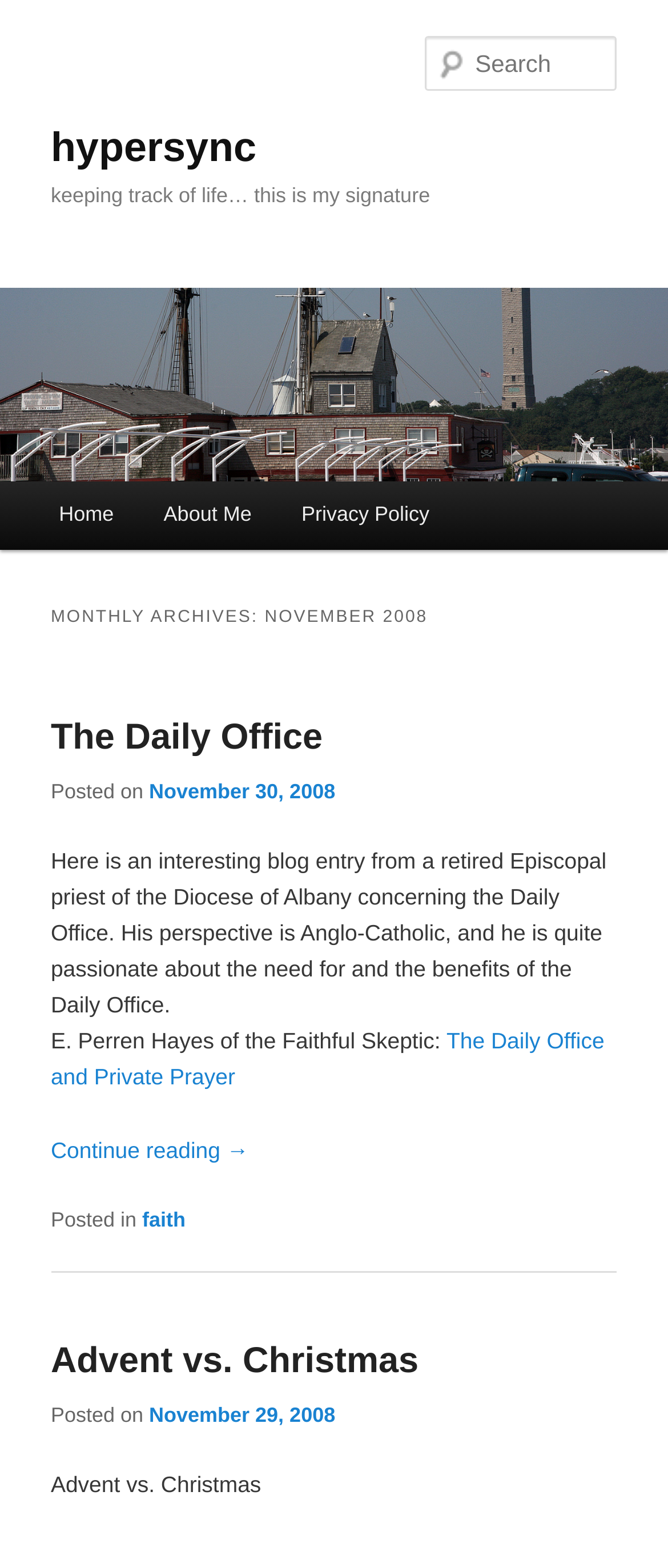What is the date of the 'The Daily Office' post?
Based on the image, give a concise answer in the form of a single word or short phrase.

November 30, 2008